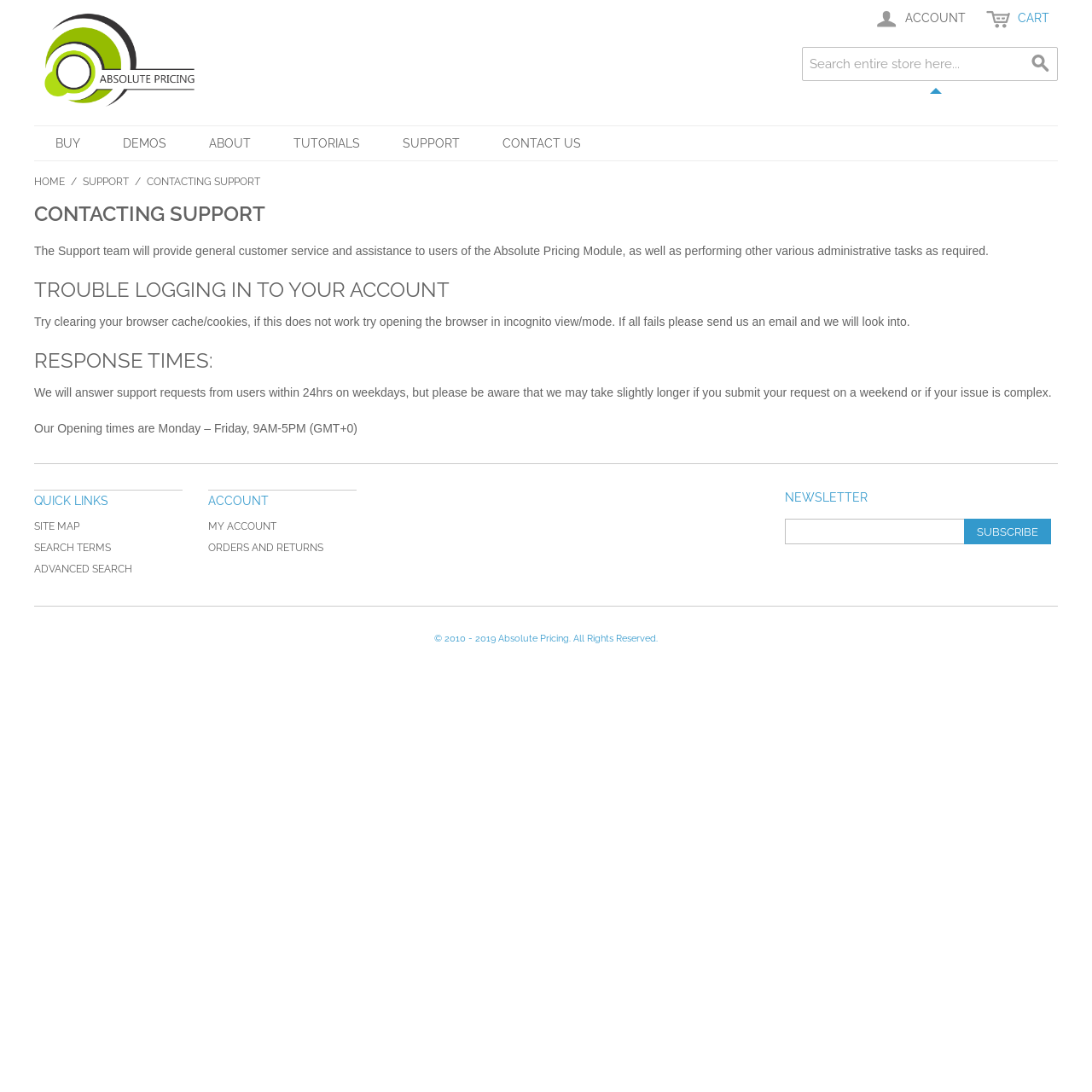Extract the bounding box for the UI element that matches this description: "Cart 0".

[0.895, 0.0, 0.969, 0.034]